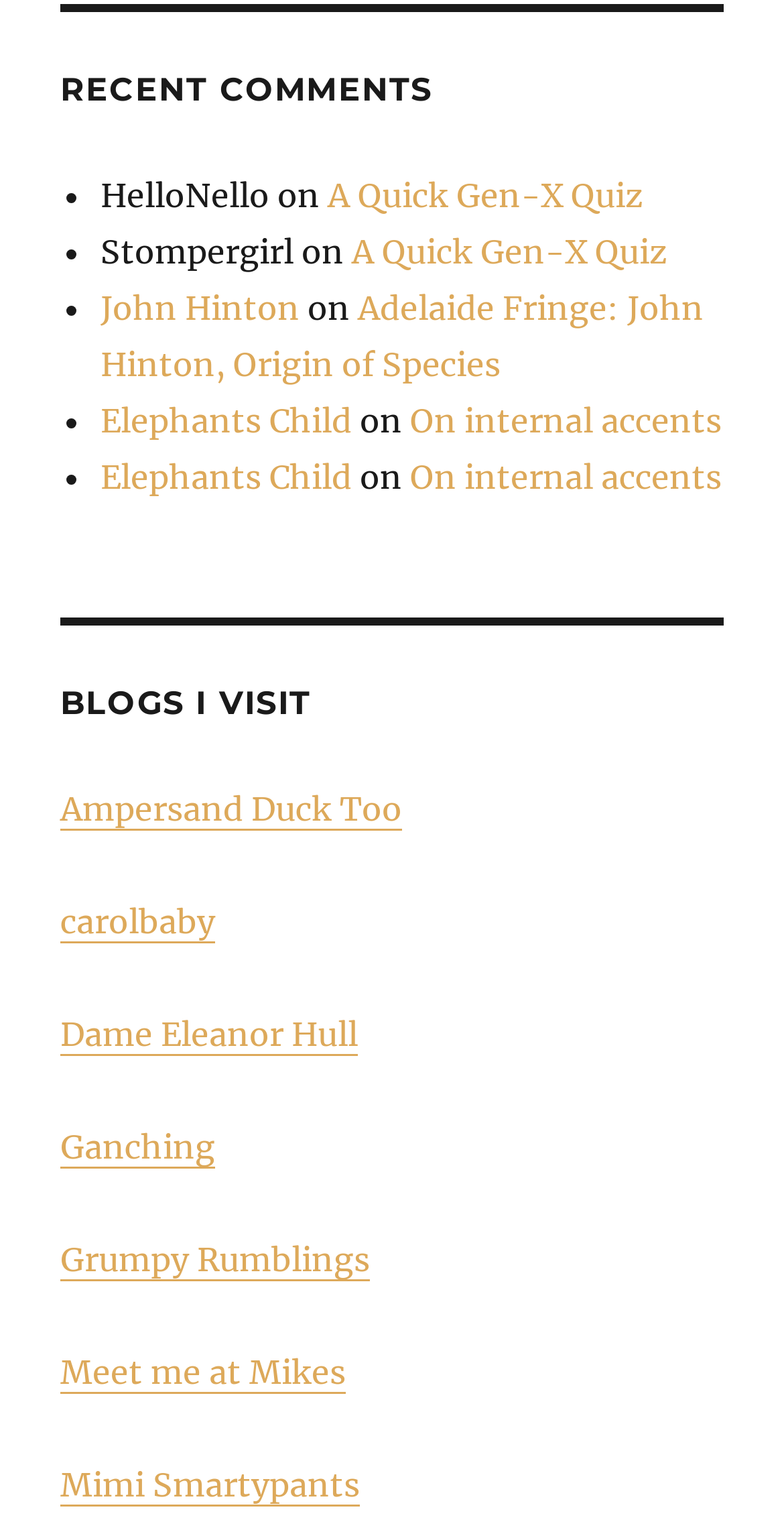What is the title of the post commented by John Hinton?
Using the image, answer in one word or phrase.

Adelaide Fringe: John Hinton, Origin of Species